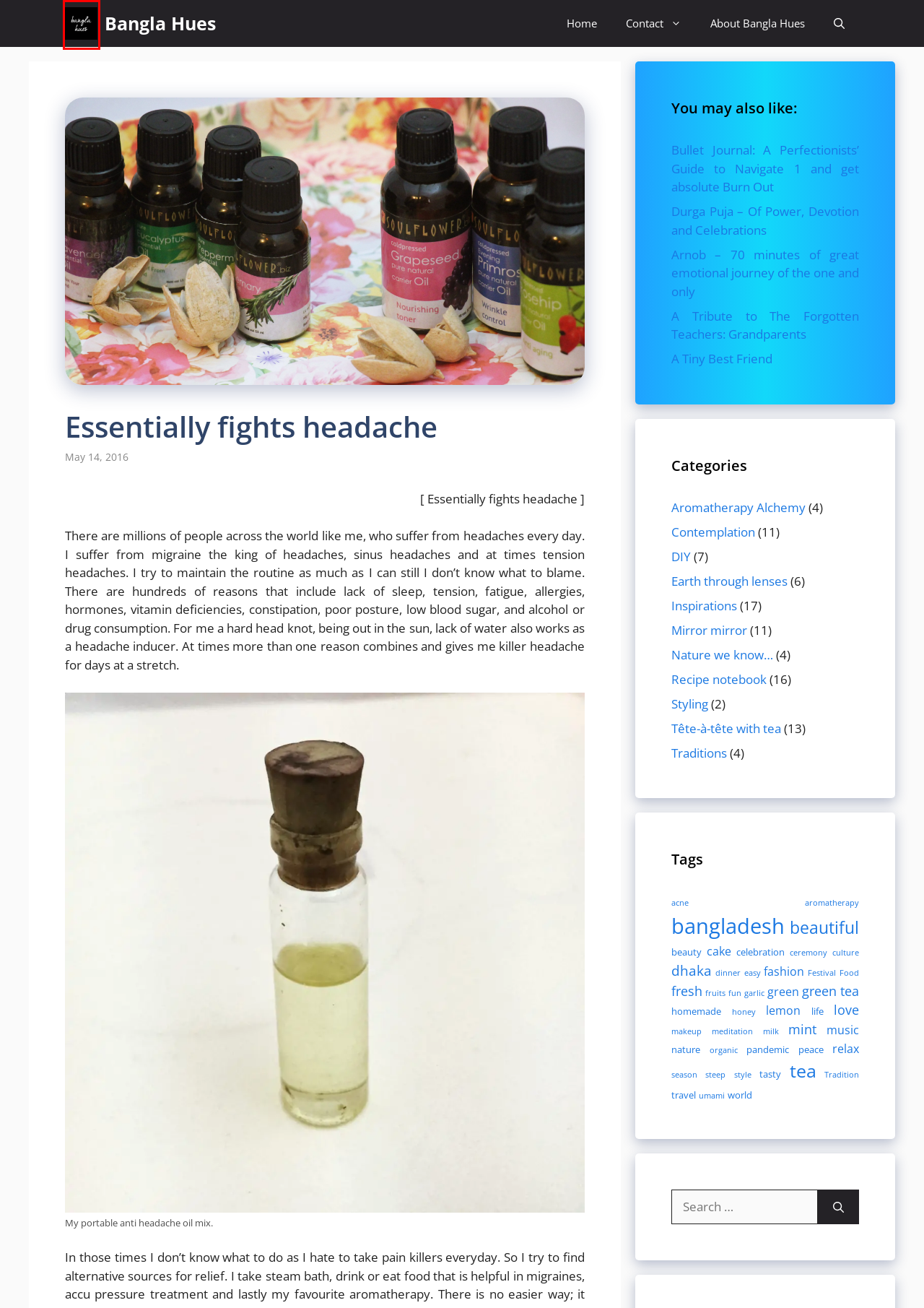You have a screenshot of a webpage with a red rectangle bounding box around an element. Identify the best matching webpage description for the new page that appears after clicking the element in the bounding box. The descriptions are:
A. Recipe notebook - Bangla Hues
B. pandemic - Bangla Hues
C. Bangla Hues - Global taste local twist
D. Inspirations - Bangla Hues
E. love - Bangla Hues
F. Contact - Bangla Hues
G. Styling - Bangla Hues
H. green tea - Bangla Hues

C